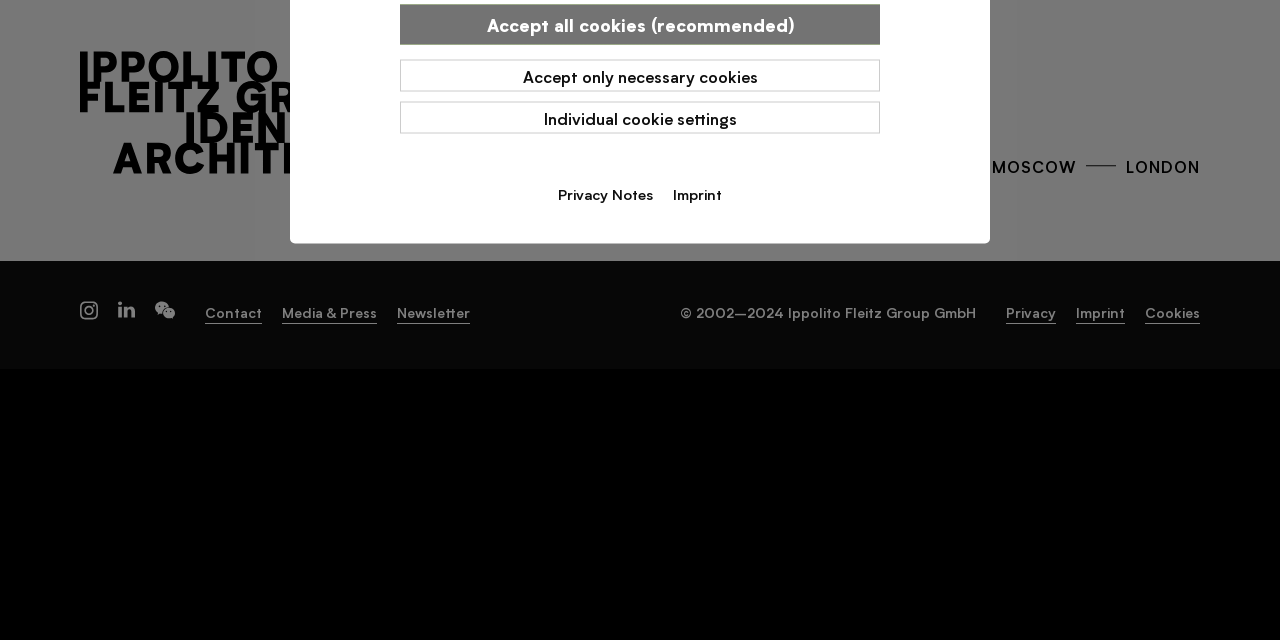Find the bounding box of the web element that fits this description: "Individual cookie settings".

[0.312, 0.159, 0.688, 0.209]